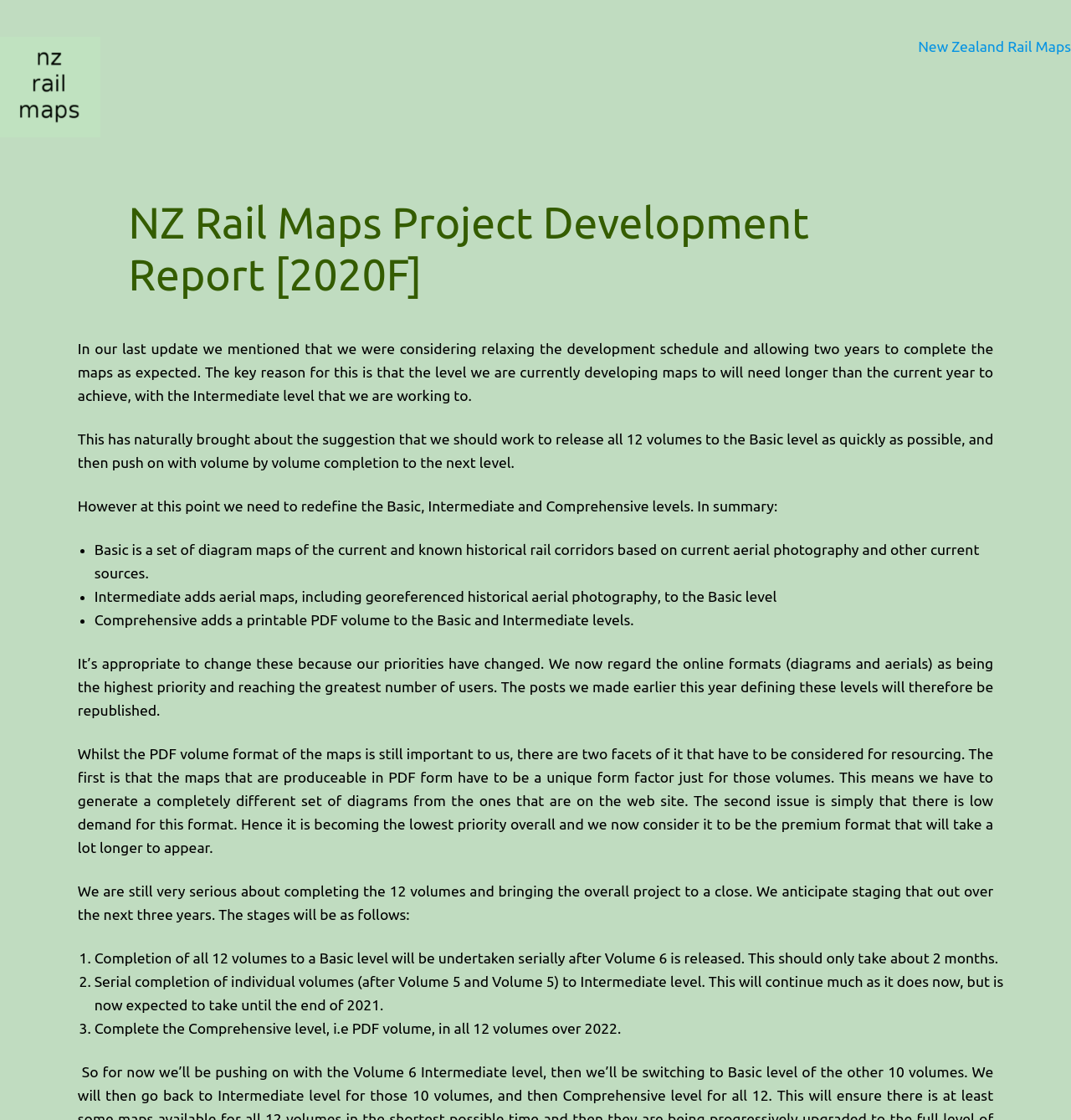Provide the bounding box coordinates of the UI element that matches the description: "New Zealand Rail Maps".

[0.857, 0.034, 1.0, 0.048]